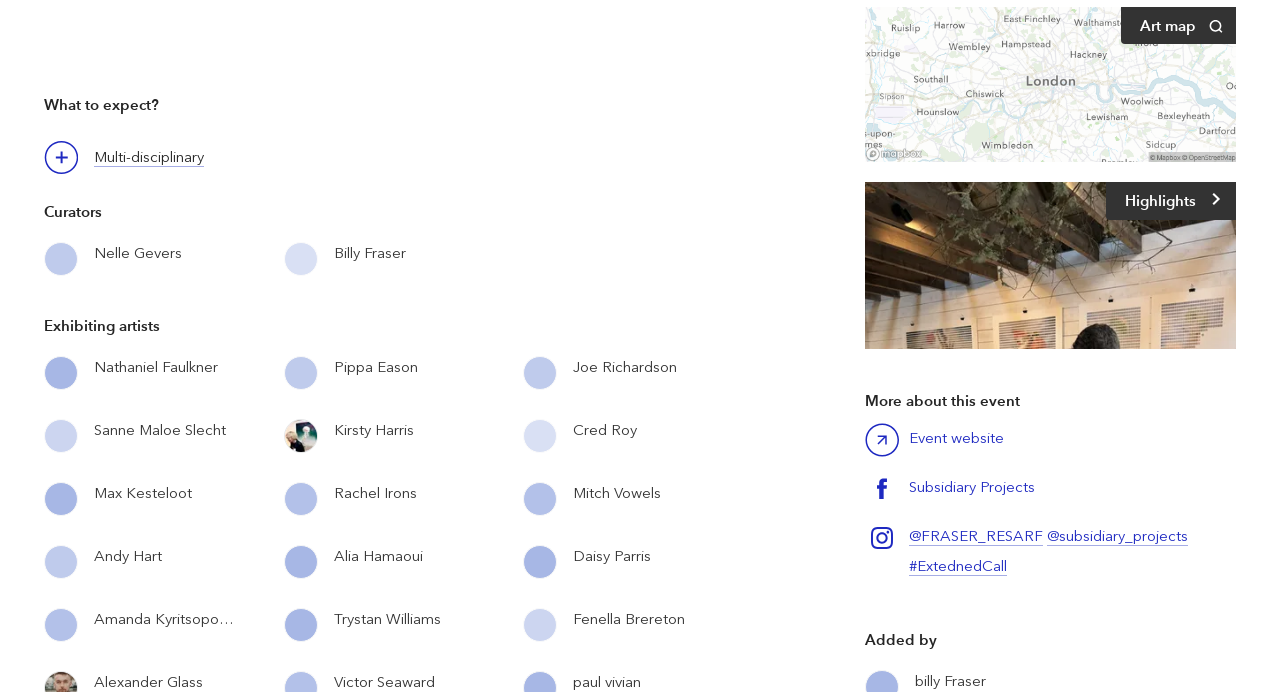What is the event about?
Utilize the image to construct a detailed and well-explained answer.

Based on the webpage, the event is about something multi-disciplinary, which is indicated by the link 'Multi-disciplinary' under the heading 'What to expect?'.